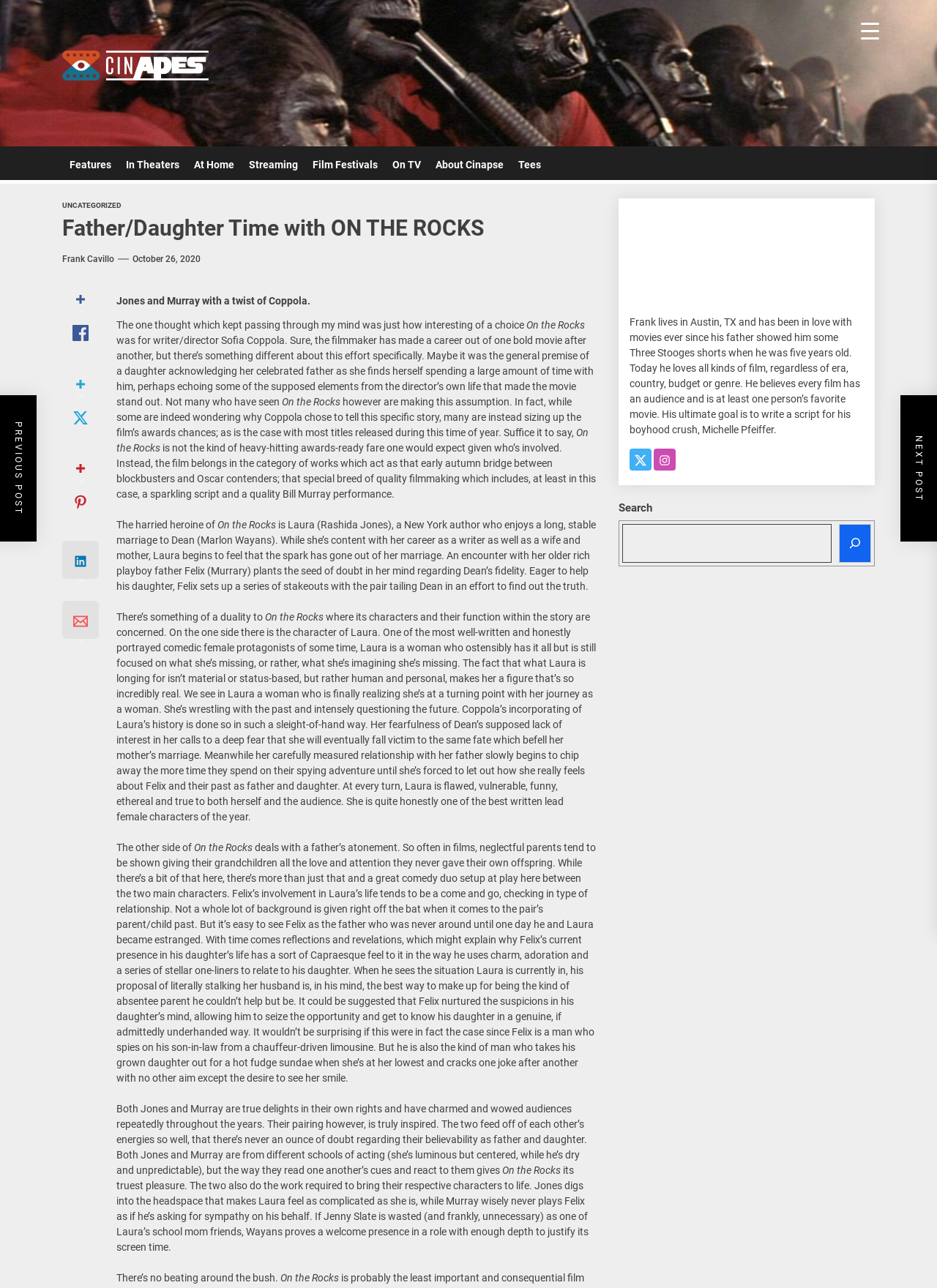Answer this question using a single word or a brief phrase:
What is the profession of the main character Laura?

author